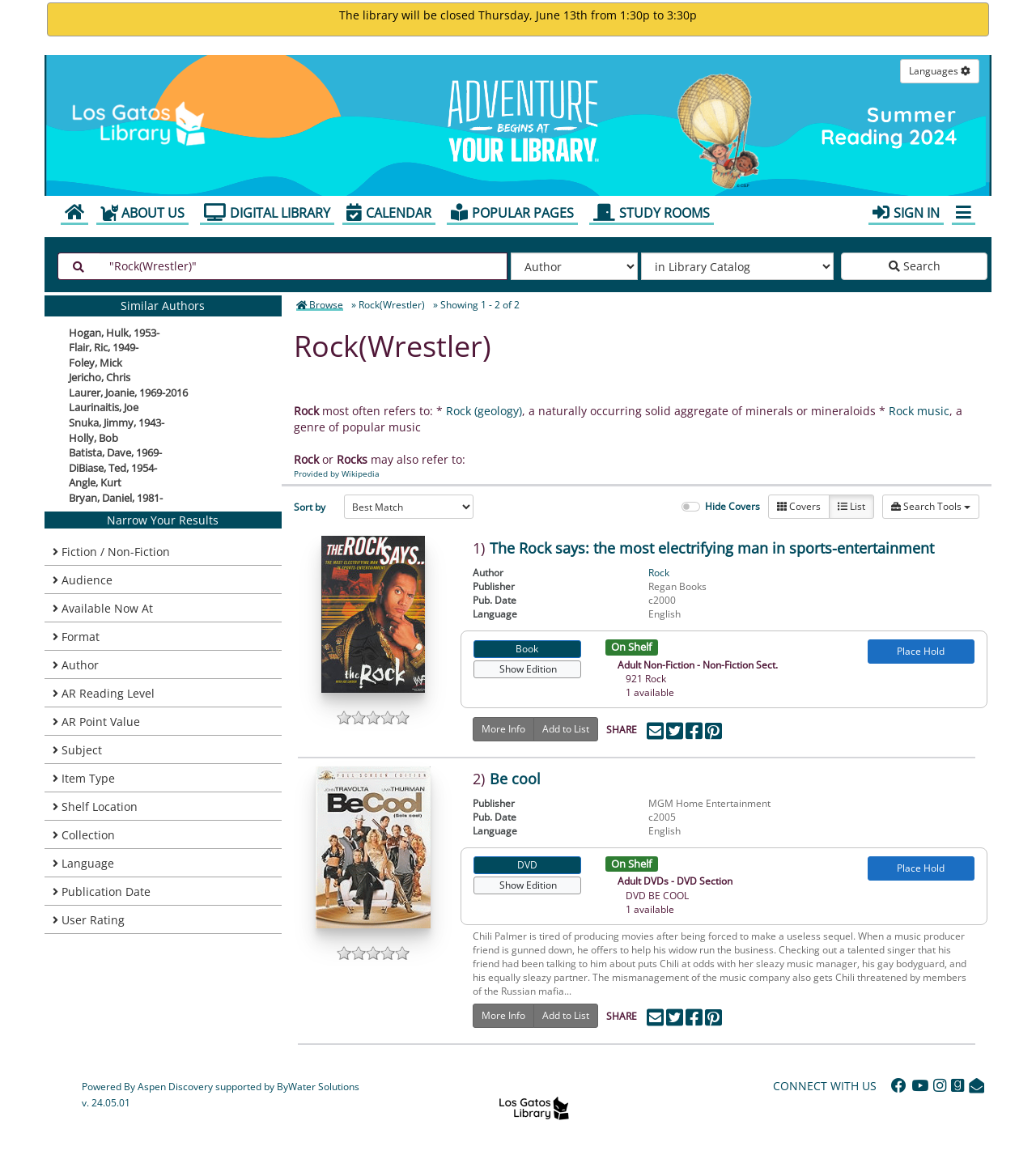What is the library's status on June 13th?
Please utilize the information in the image to give a detailed response to the question.

The alert message at the top of the page states that 'The library will be closed Thursday, June 13th from 1:30p to 3:30p', indicating that the library will be closed on that day.